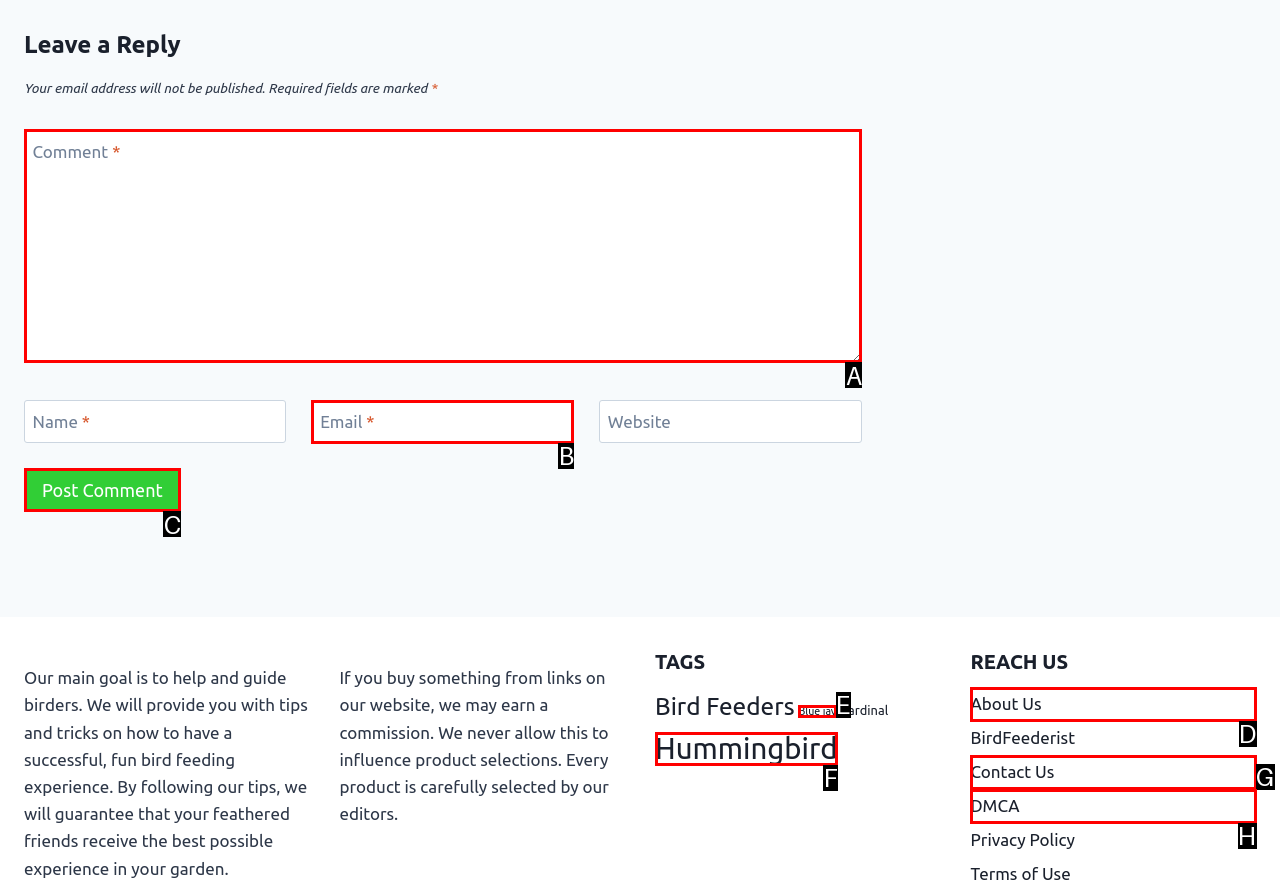Determine the option that best fits the description: name="submit" value="Post Comment"
Reply with the letter of the correct option directly.

C